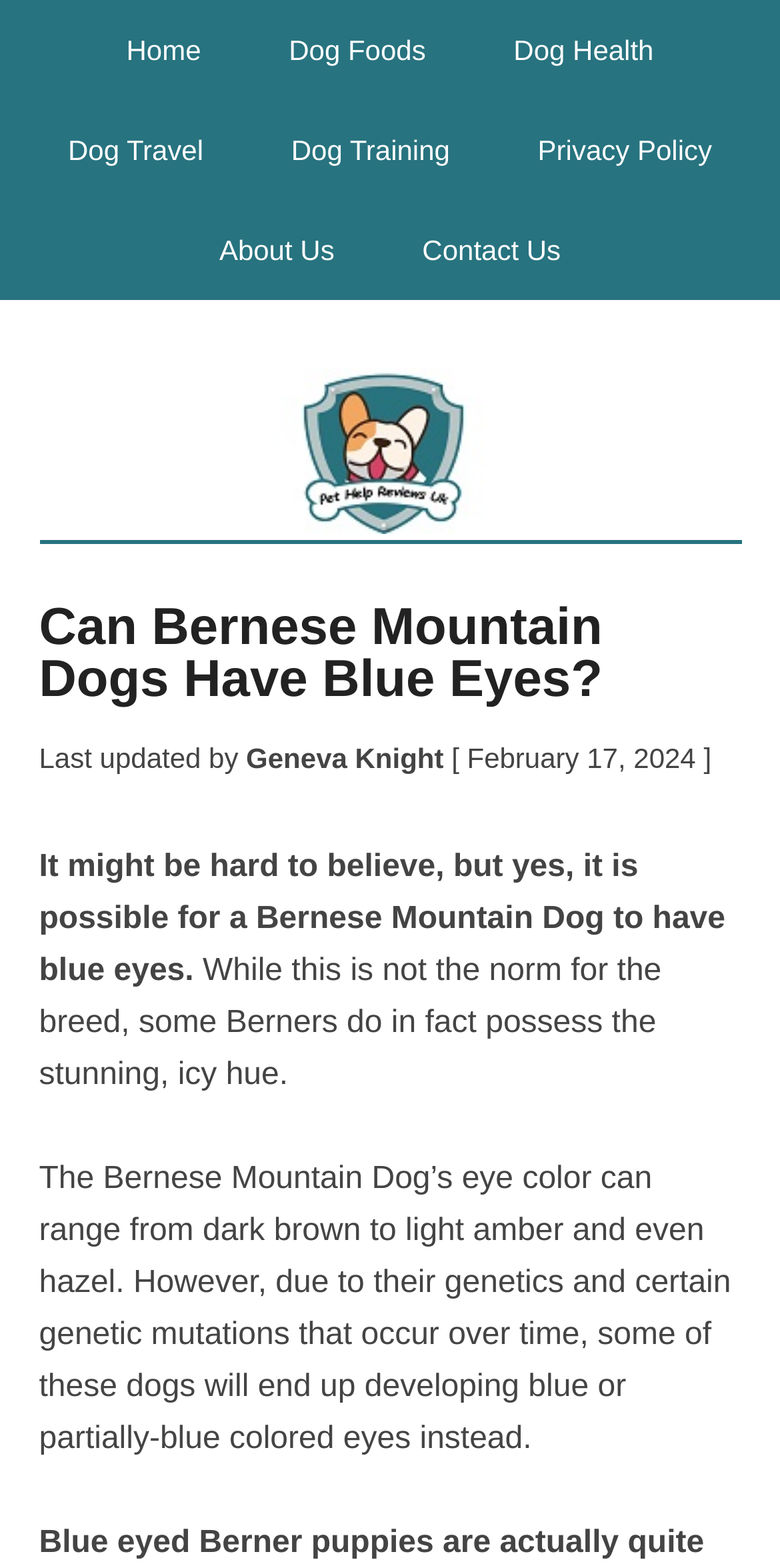Please determine the bounding box coordinates of the clickable area required to carry out the following instruction: "contact us". The coordinates must be four float numbers between 0 and 1, represented as [left, top, right, bottom].

[0.49, 0.128, 0.77, 0.191]